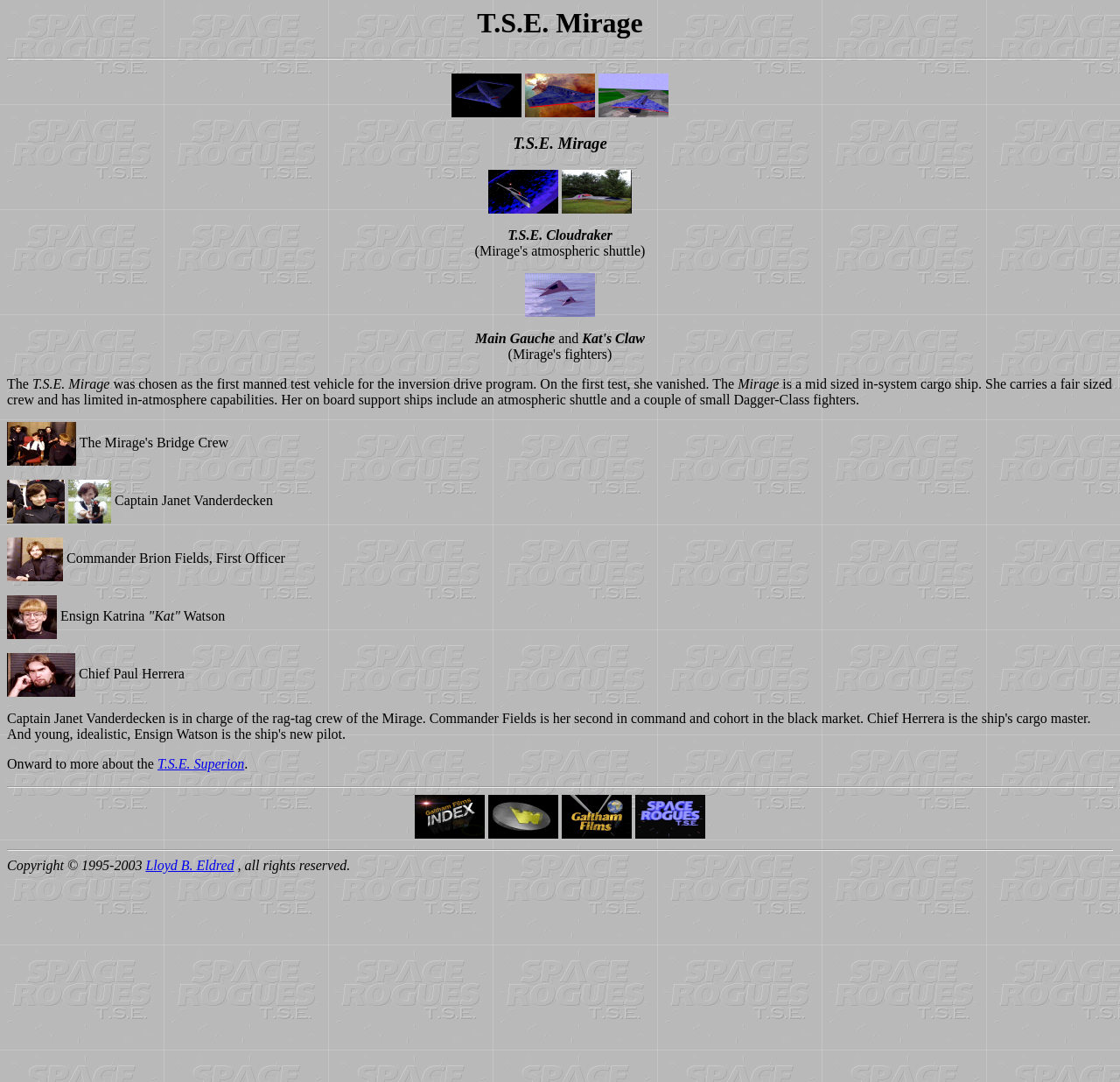Given the webpage screenshot and the description, determine the bounding box coordinates (top-left x, top-left y, bottom-right x, bottom-right y) that define the location of the UI element matching this description: parent_node: Captain Janet Vanderdecken

[0.061, 0.455, 0.099, 0.469]